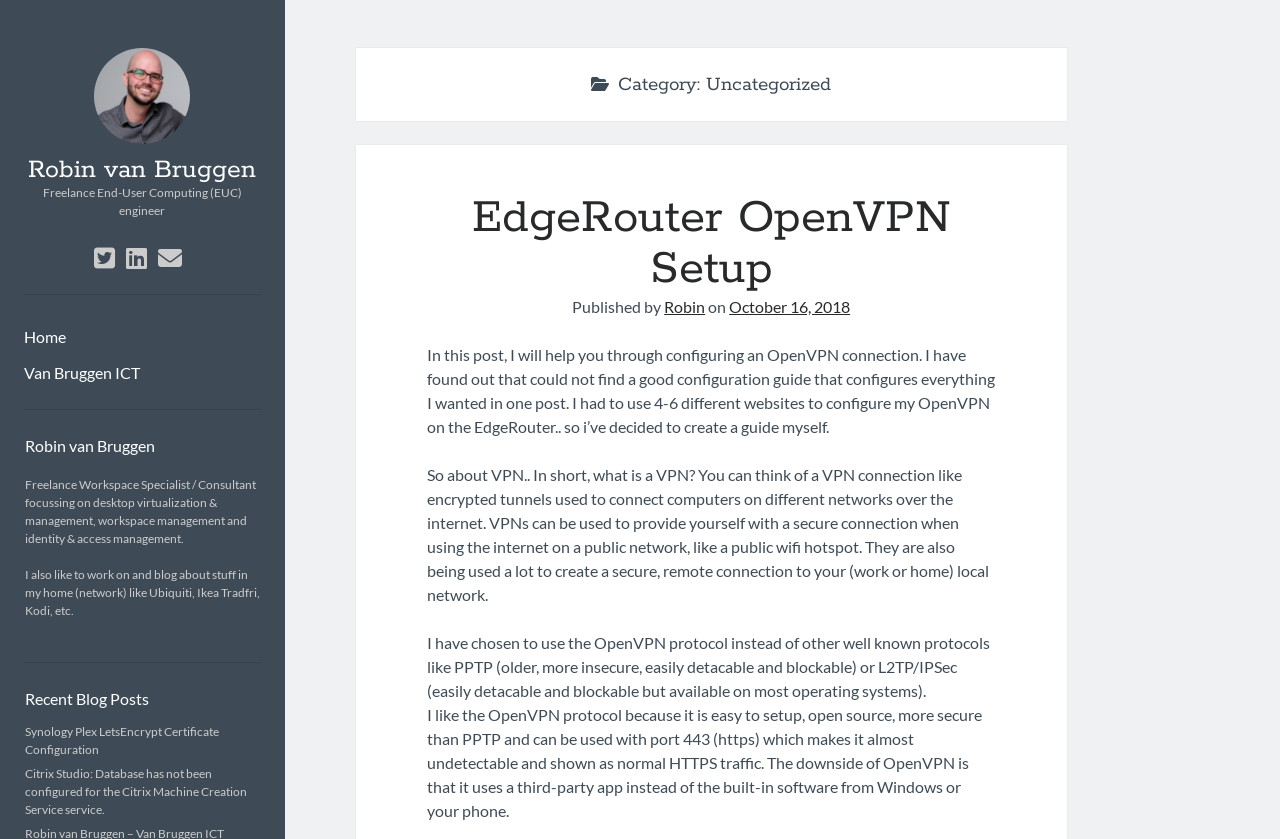Locate the bounding box of the UI element described in the following text: "Synology Plex LetsEncrypt Certificate Configuration".

[0.019, 0.863, 0.171, 0.902]